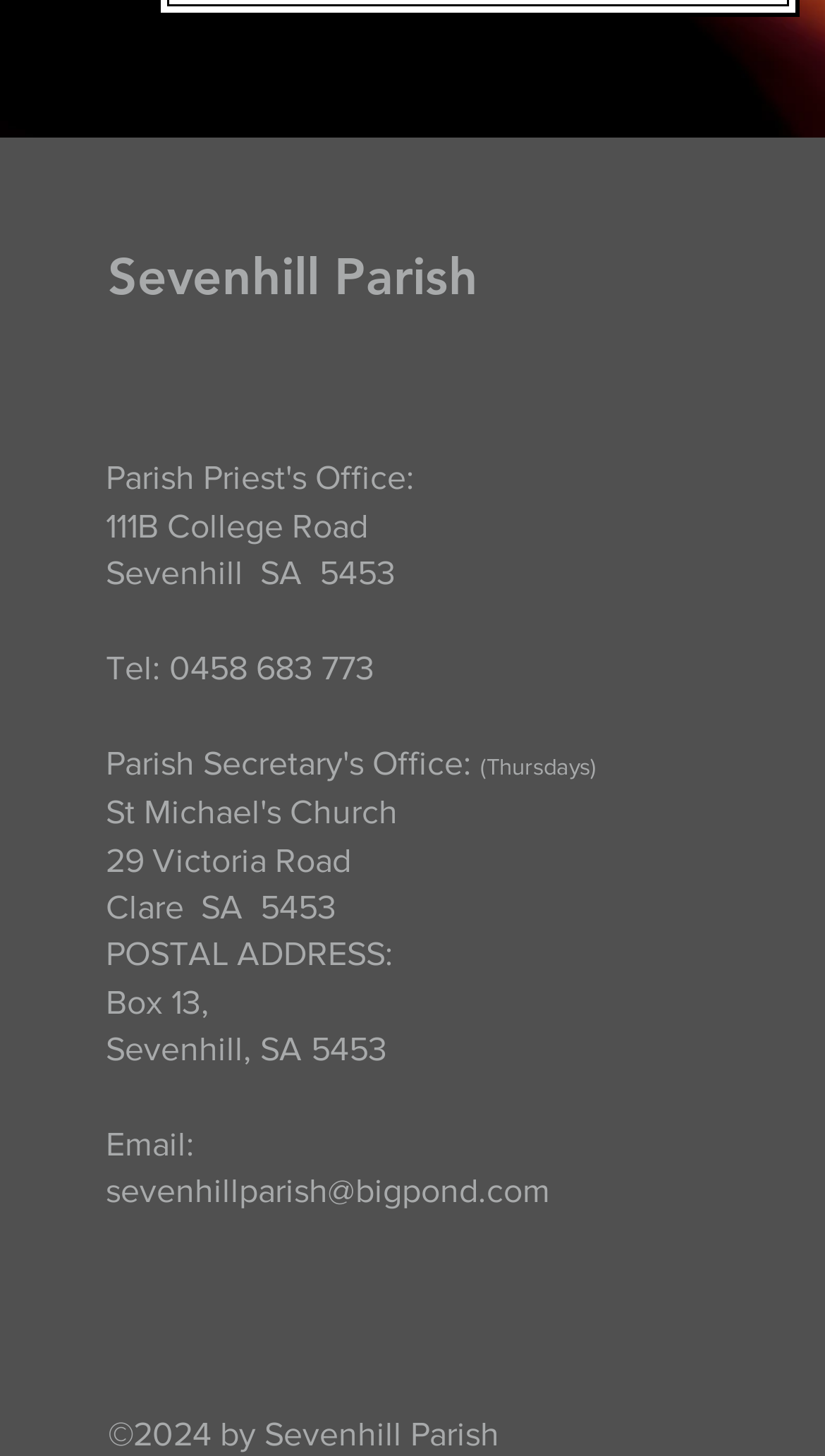Please answer the following question using a single word or phrase: 
What is the phone number of the parish?

0458 683 773